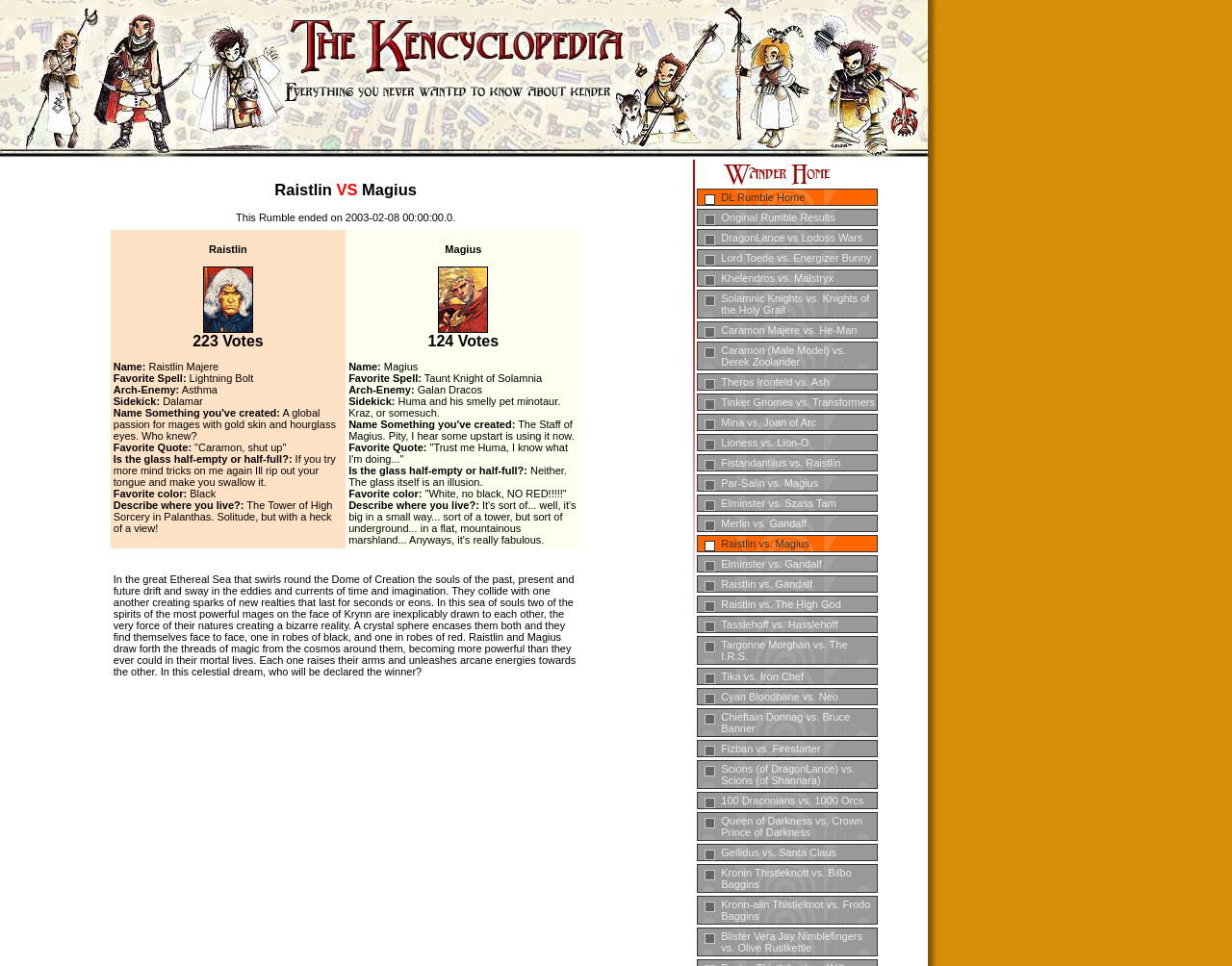How many links are there at the bottom of the webpage?
Craft a detailed and extensive response to the question.

I found the answer by counting the number of links at the bottom of the webpage. There are 20 links, each with a different text and URL.